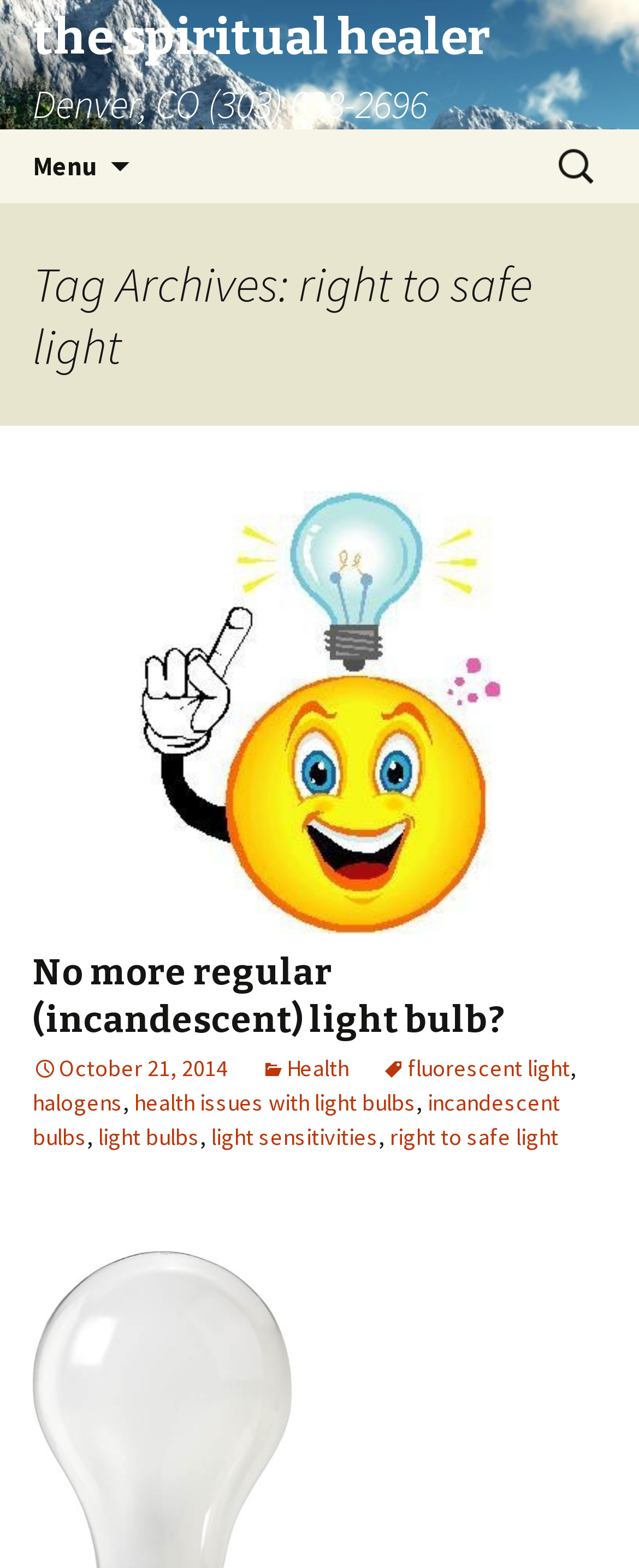Determine the coordinates of the bounding box for the clickable area needed to execute this instruction: "Search for something".

[0.862, 0.084, 0.949, 0.128]